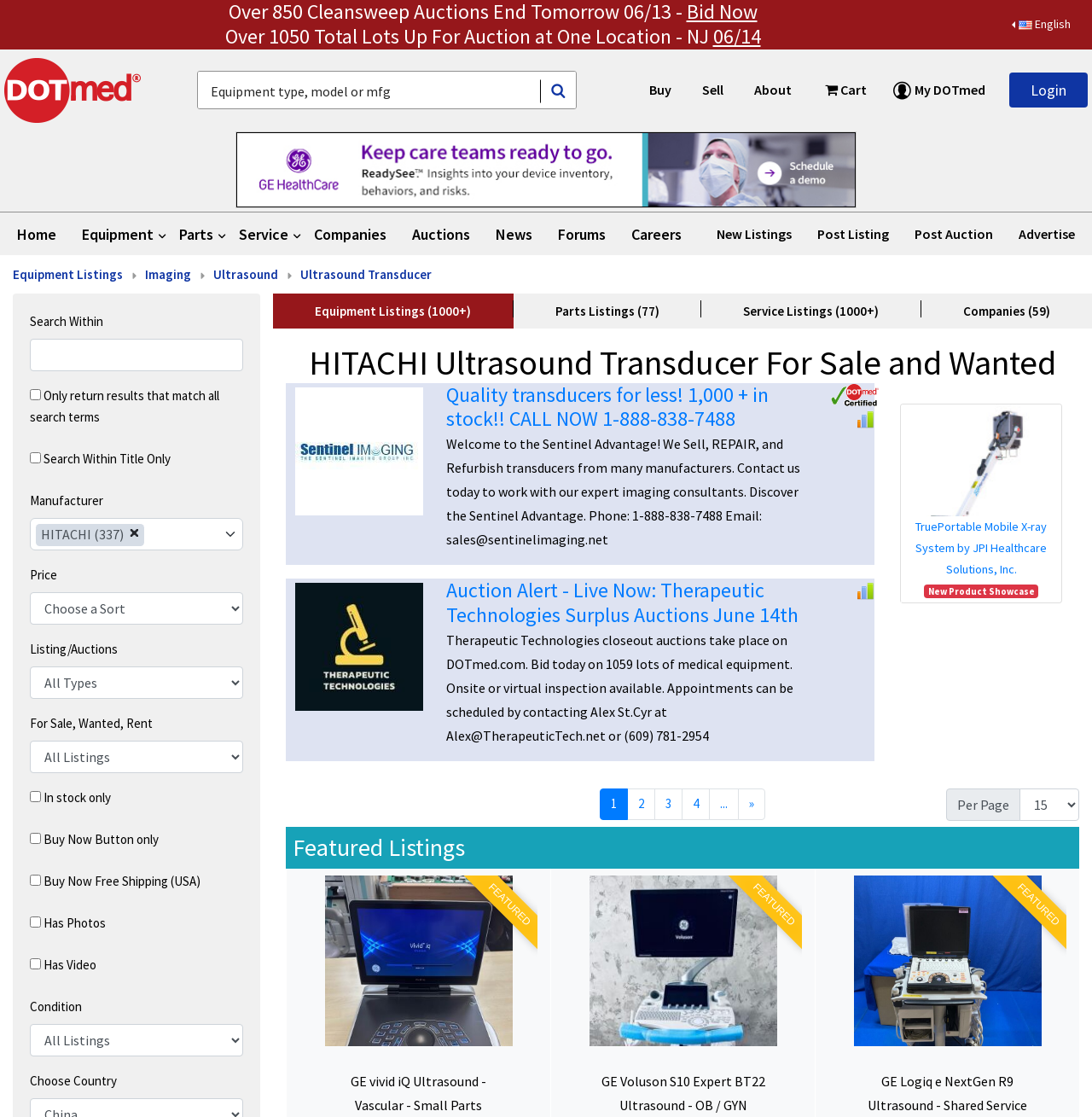Provide the bounding box coordinates of the HTML element this sentence describes: "parent_node: Search Within name="additionalkeywords"". The bounding box coordinates consist of four float numbers between 0 and 1, i.e., [left, top, right, bottom].

[0.027, 0.303, 0.223, 0.332]